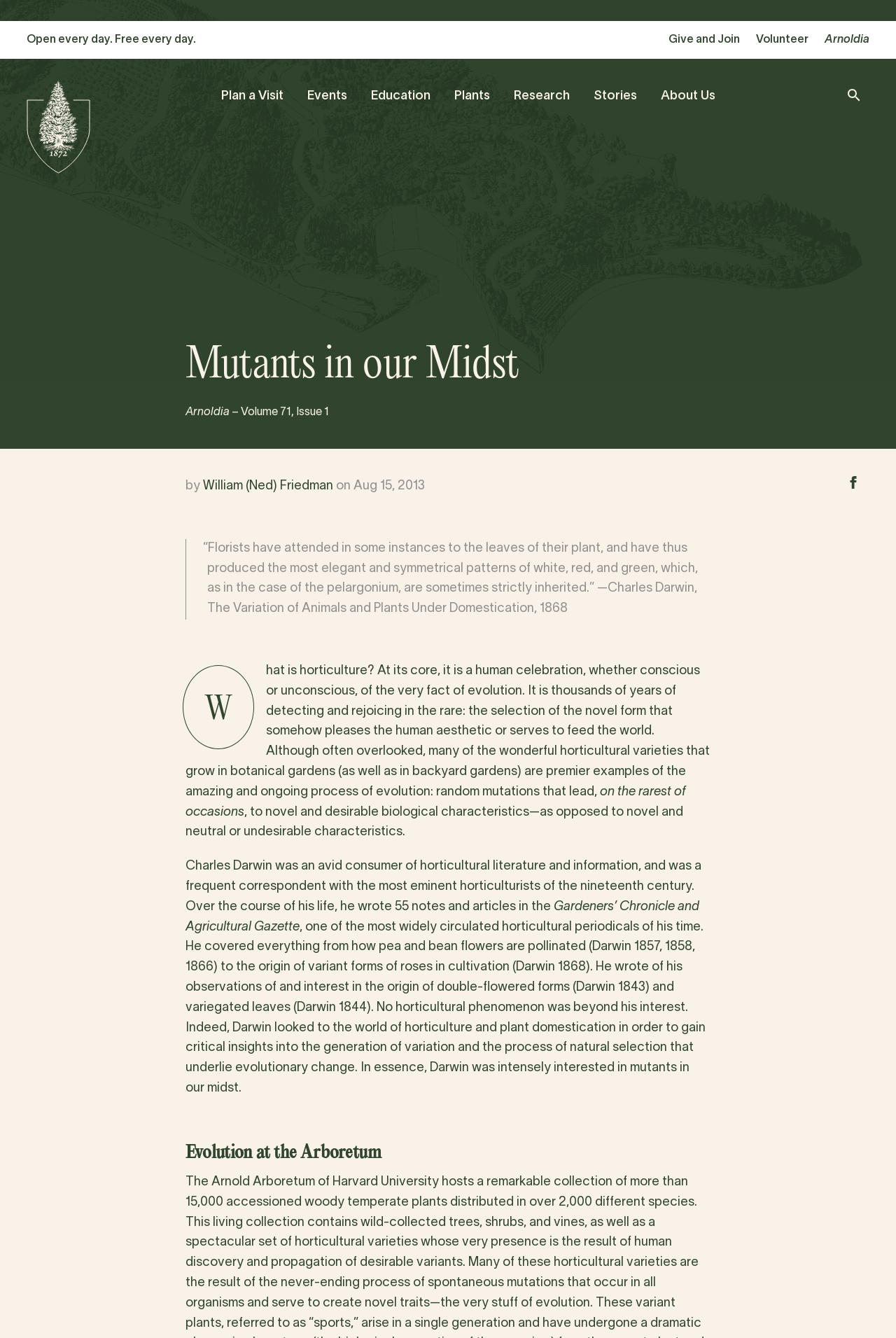Analyze the image and provide a detailed answer to the question: What is the topic of the article?

The topic of the article can be inferred from the text content, which discusses the relationship between horticulture and evolution, and how Charles Darwin was interested in the subject.